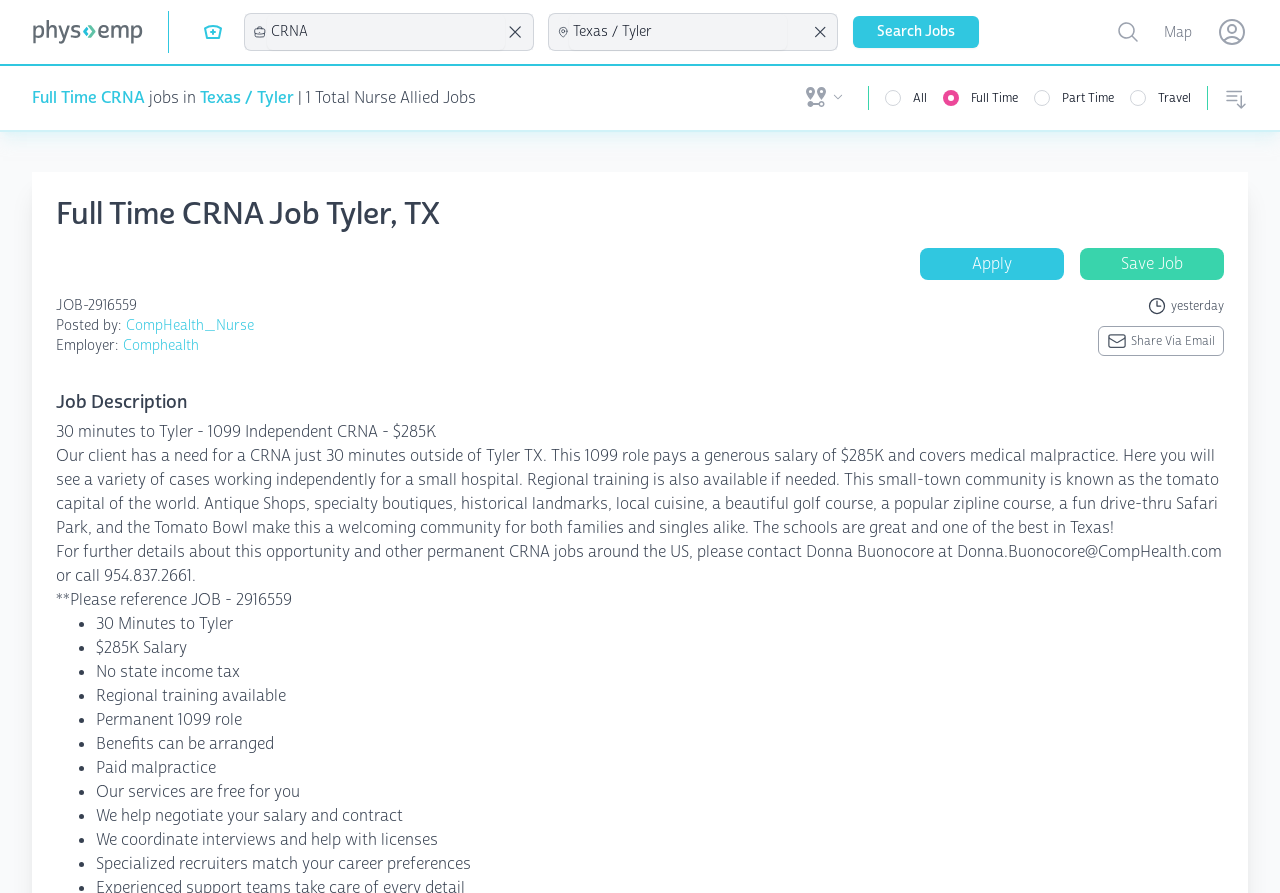Determine the coordinates of the bounding box for the clickable area needed to execute this instruction: "Apply".

[0.719, 0.278, 0.831, 0.314]